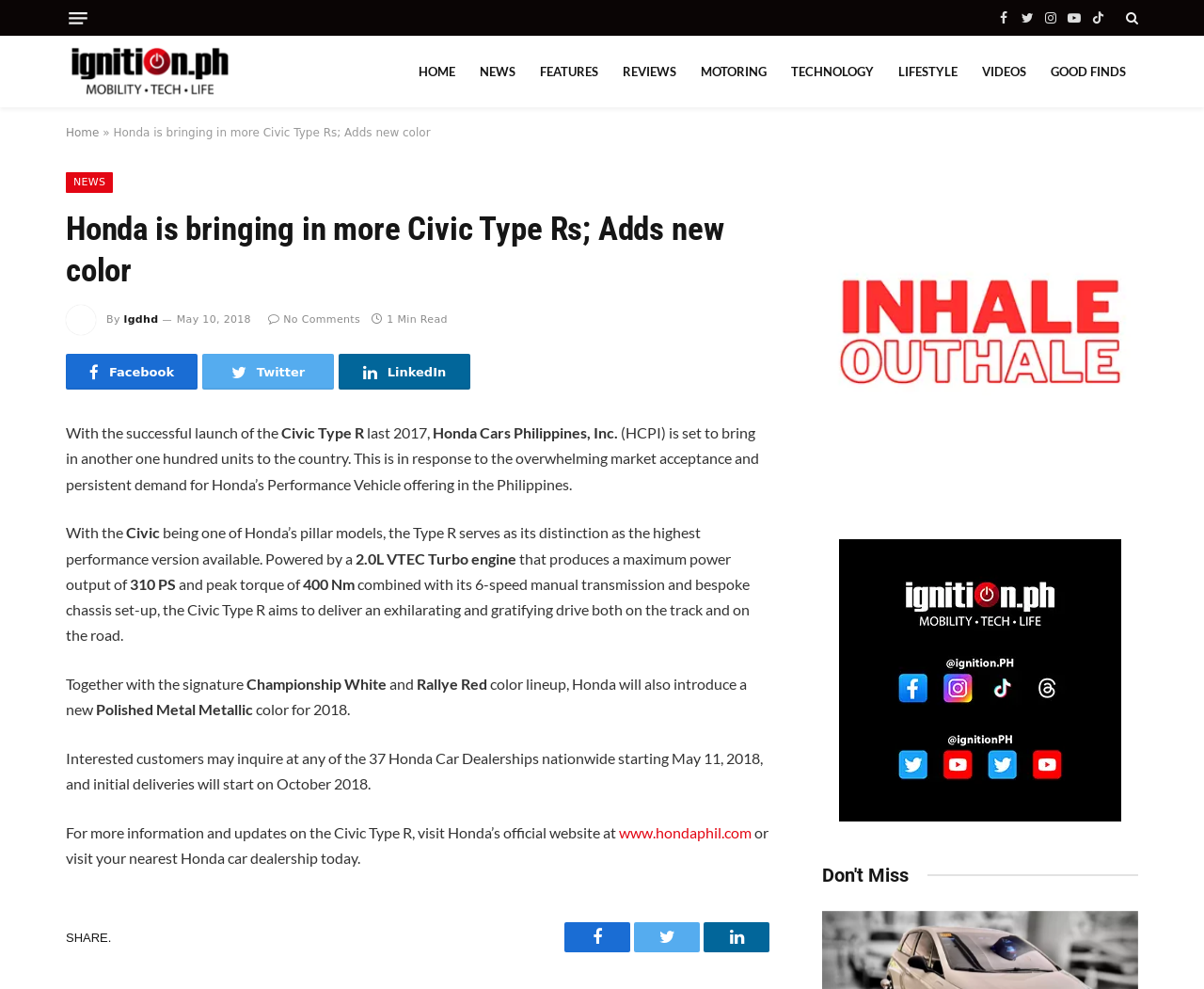Provide a single word or phrase answer to the question: 
When will the initial deliveries of the Civic Type R start?

October 2018